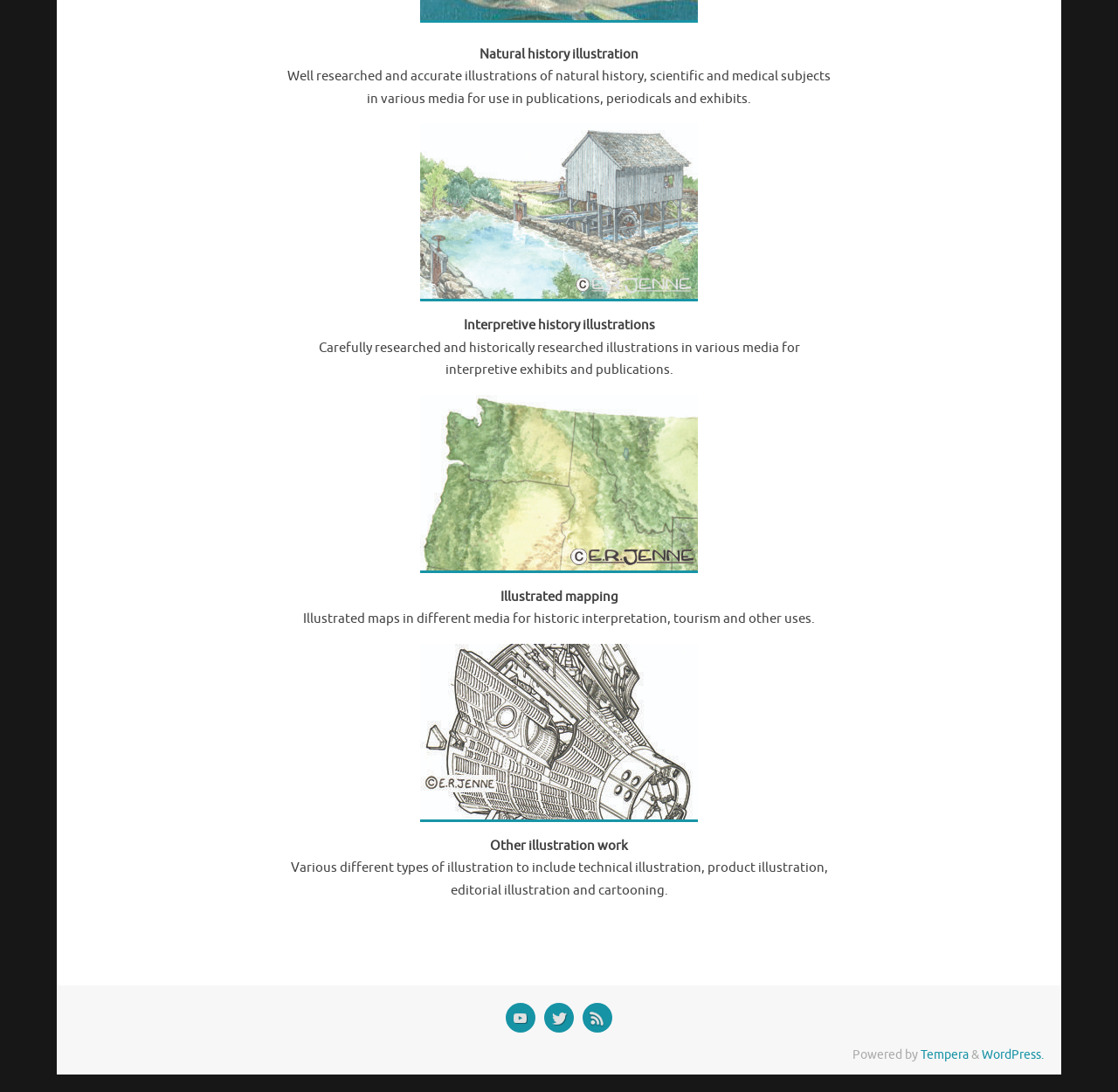Provide a thorough and detailed response to the question by examining the image: 
What is the name of the platform that powers this website?

The static text element at the bottom of the webpage indicates that the website is powered by Tempera and WordPress.